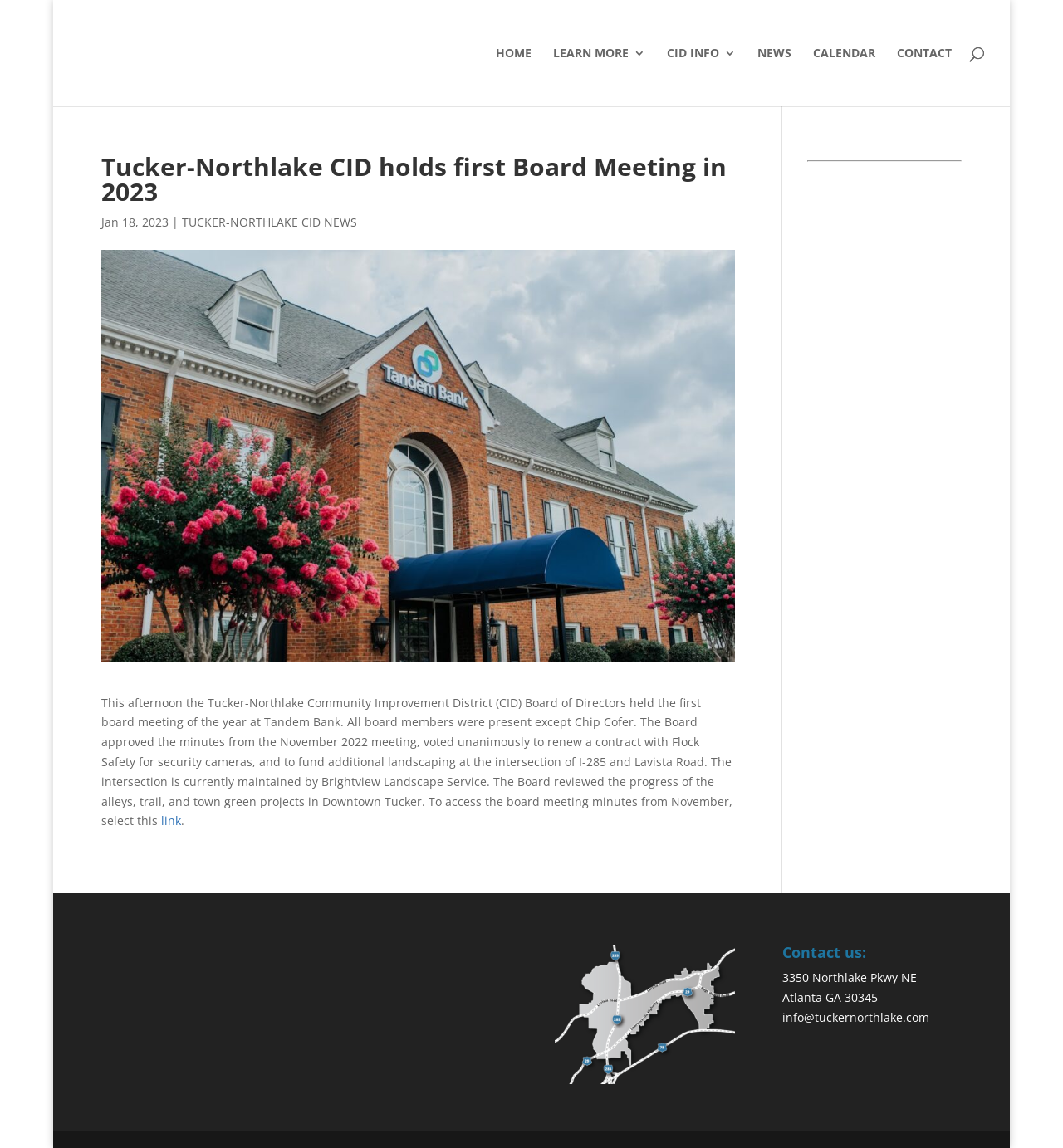Indicate the bounding box coordinates of the element that must be clicked to execute the instruction: "read the latest news". The coordinates should be given as four float numbers between 0 and 1, i.e., [left, top, right, bottom].

[0.712, 0.041, 0.745, 0.093]